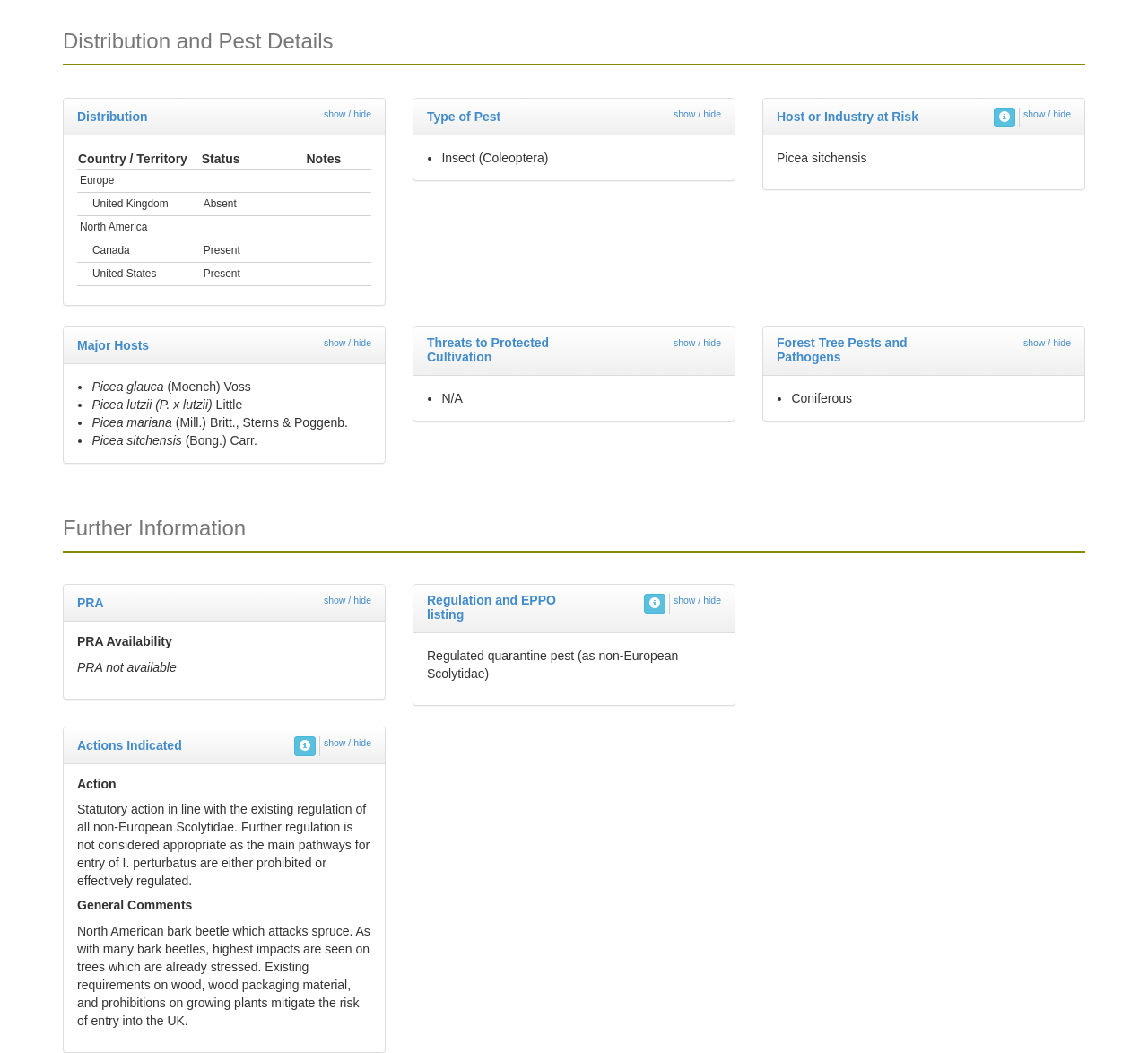What is the type of pest?
Using the image, elaborate on the answer with as much detail as possible.

Under the 'Type of Pest' heading, the text 'Insect (Coleoptera)' is listed, indicating that this is the type of pest.